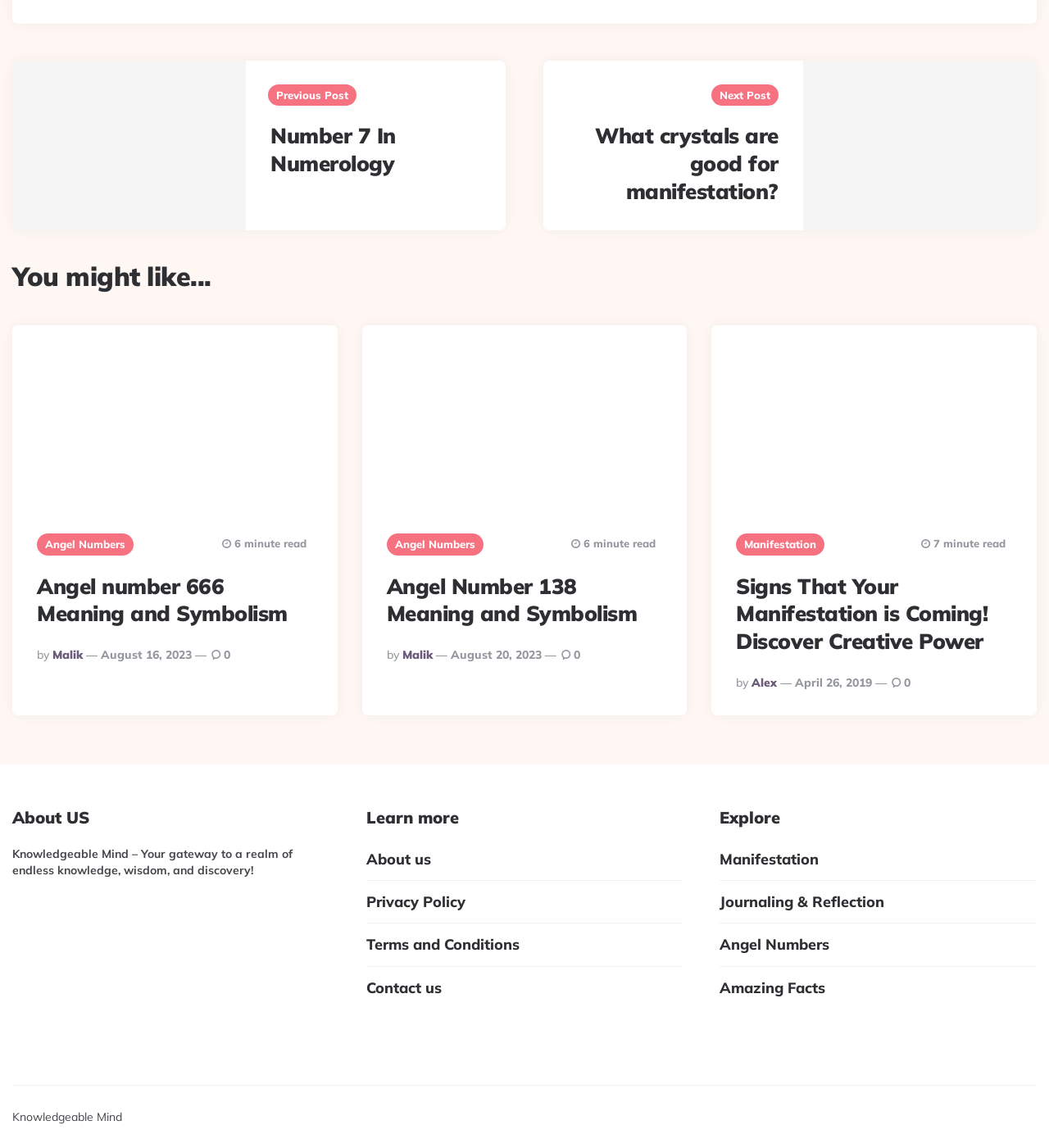Locate the bounding box coordinates of the element's region that should be clicked to carry out the following instruction: "Click on the 'Number 7 In Numerology' link". The coordinates need to be four float numbers between 0 and 1, i.e., [left, top, right, bottom].

[0.258, 0.107, 0.377, 0.154]